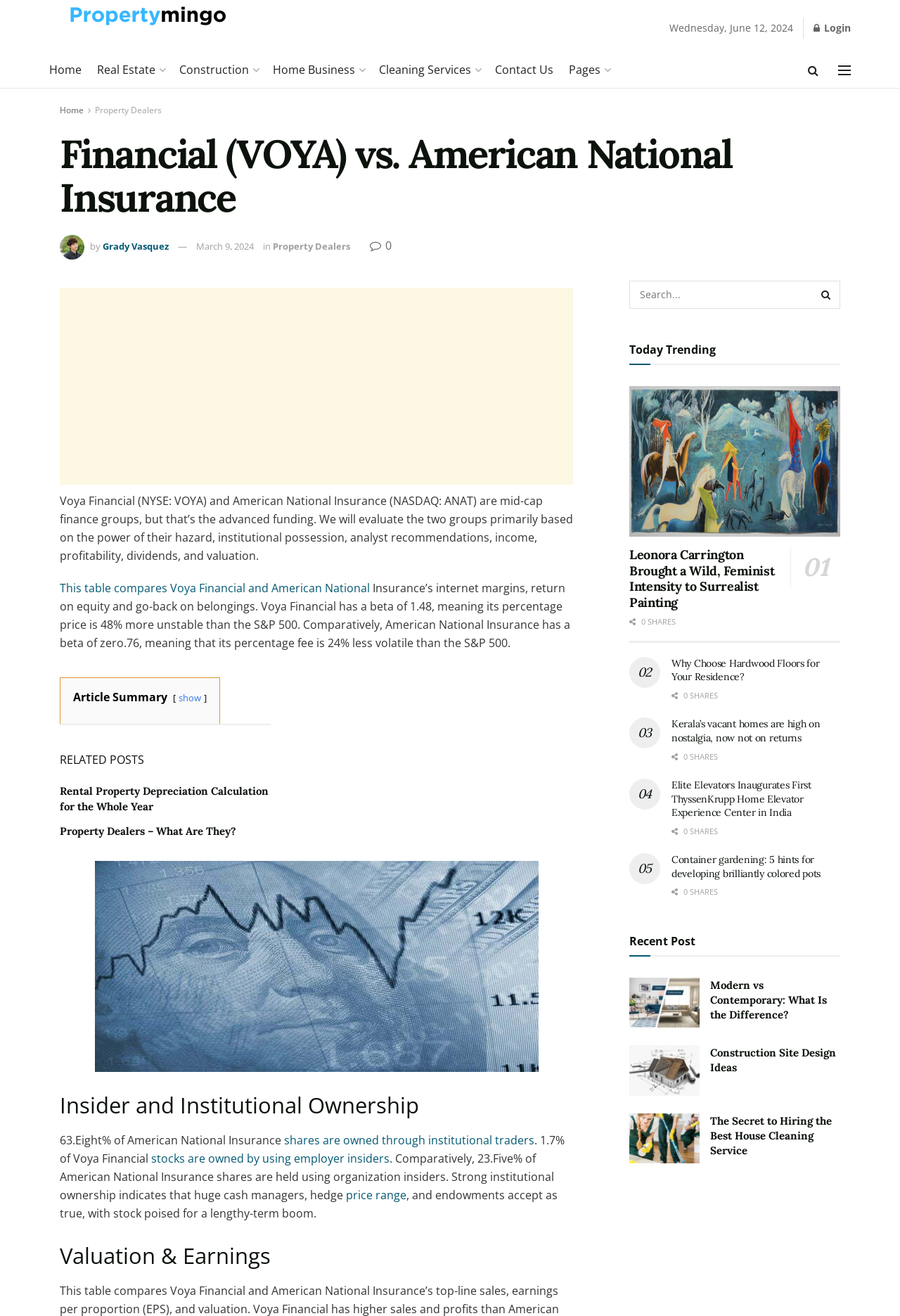What is the percentage of American National Insurance shares owned by institutional traders?
Using the image, provide a detailed and thorough answer to the question.

I found the percentage of American National Insurance shares owned by institutional traders by reading the article, which states that '63.8% of American National Insurance shares are owned by institutional traders'.